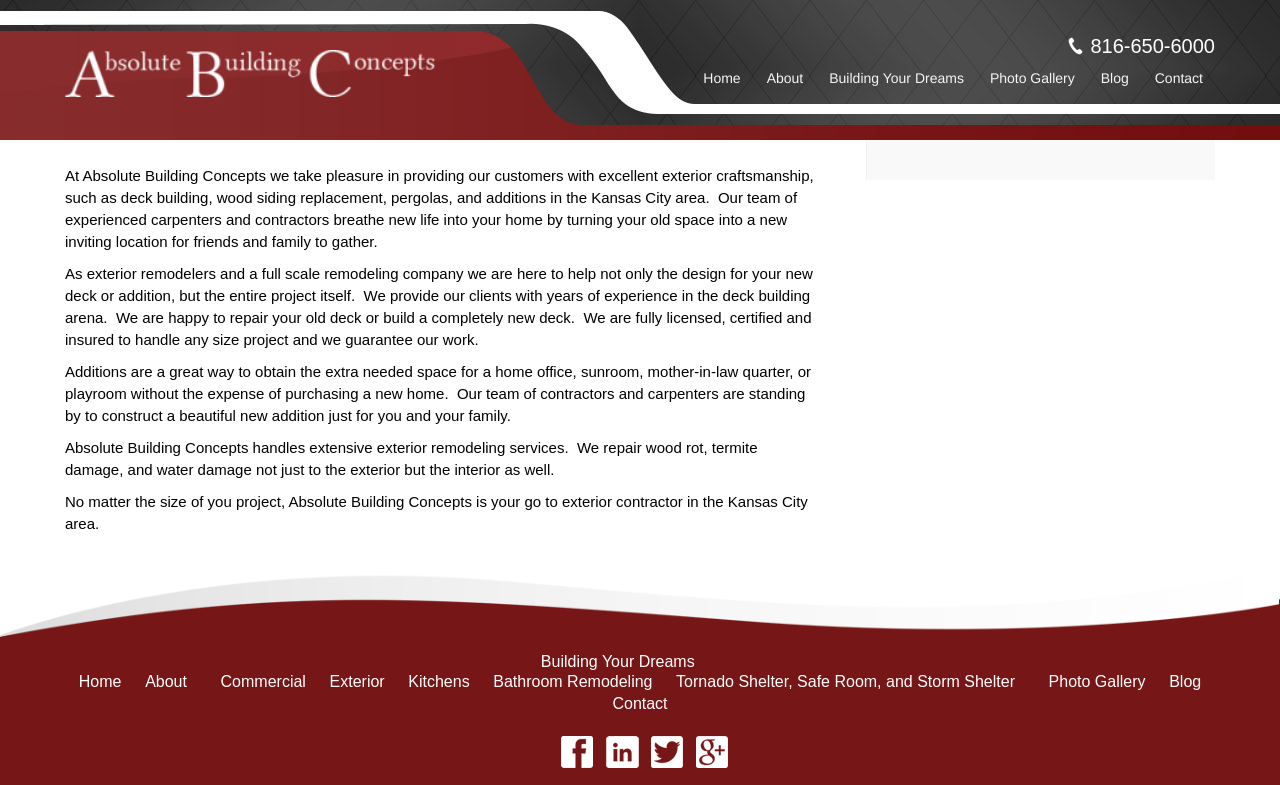Please identify the bounding box coordinates of the area that needs to be clicked to fulfill the following instruction: "Contact Absolute Building Concepts."

[0.893, 0.083, 0.949, 0.115]